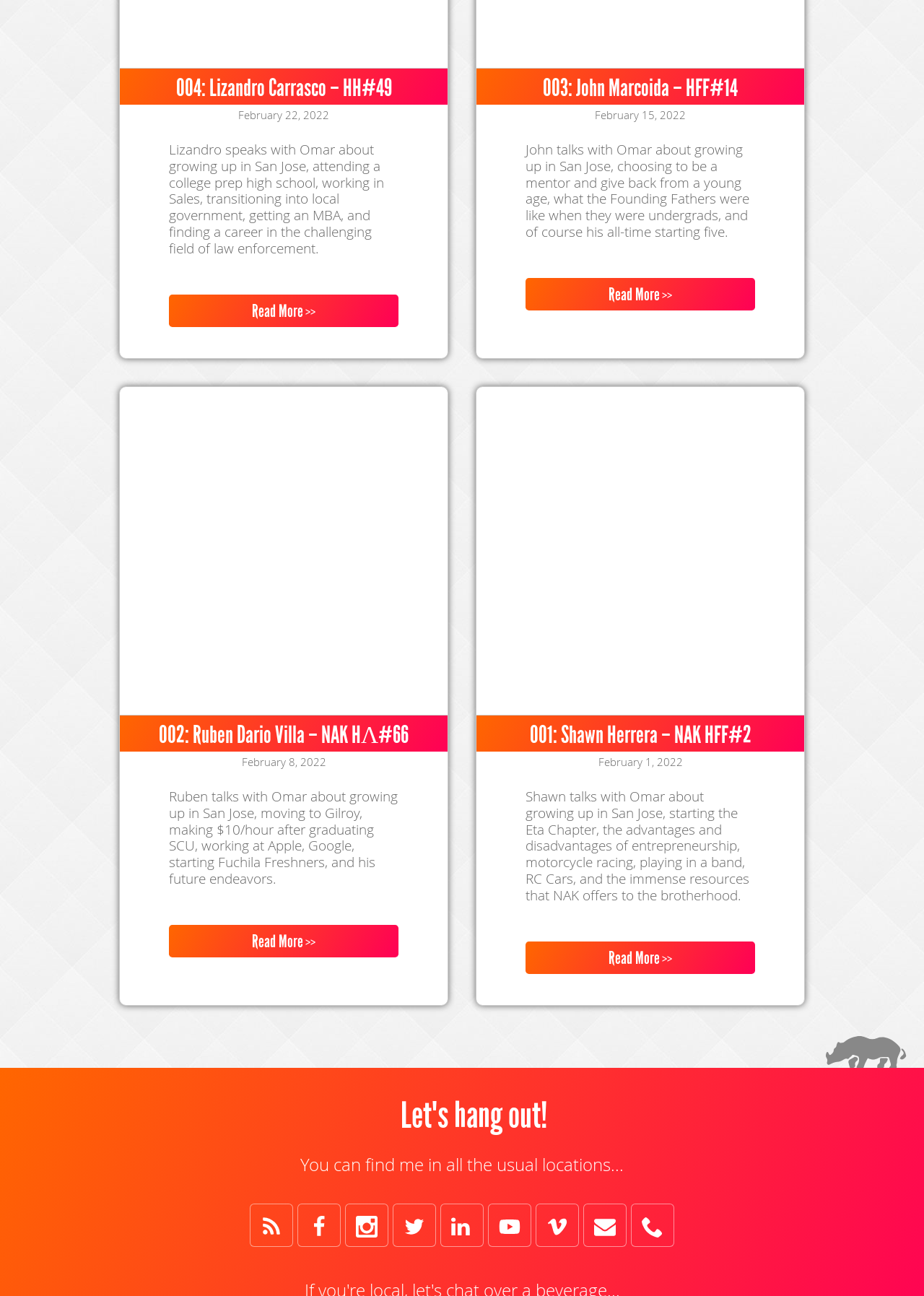Please identify the bounding box coordinates for the region that you need to click to follow this instruction: "Read more about Lizandro Carrasco's interview".

[0.183, 0.227, 0.431, 0.252]